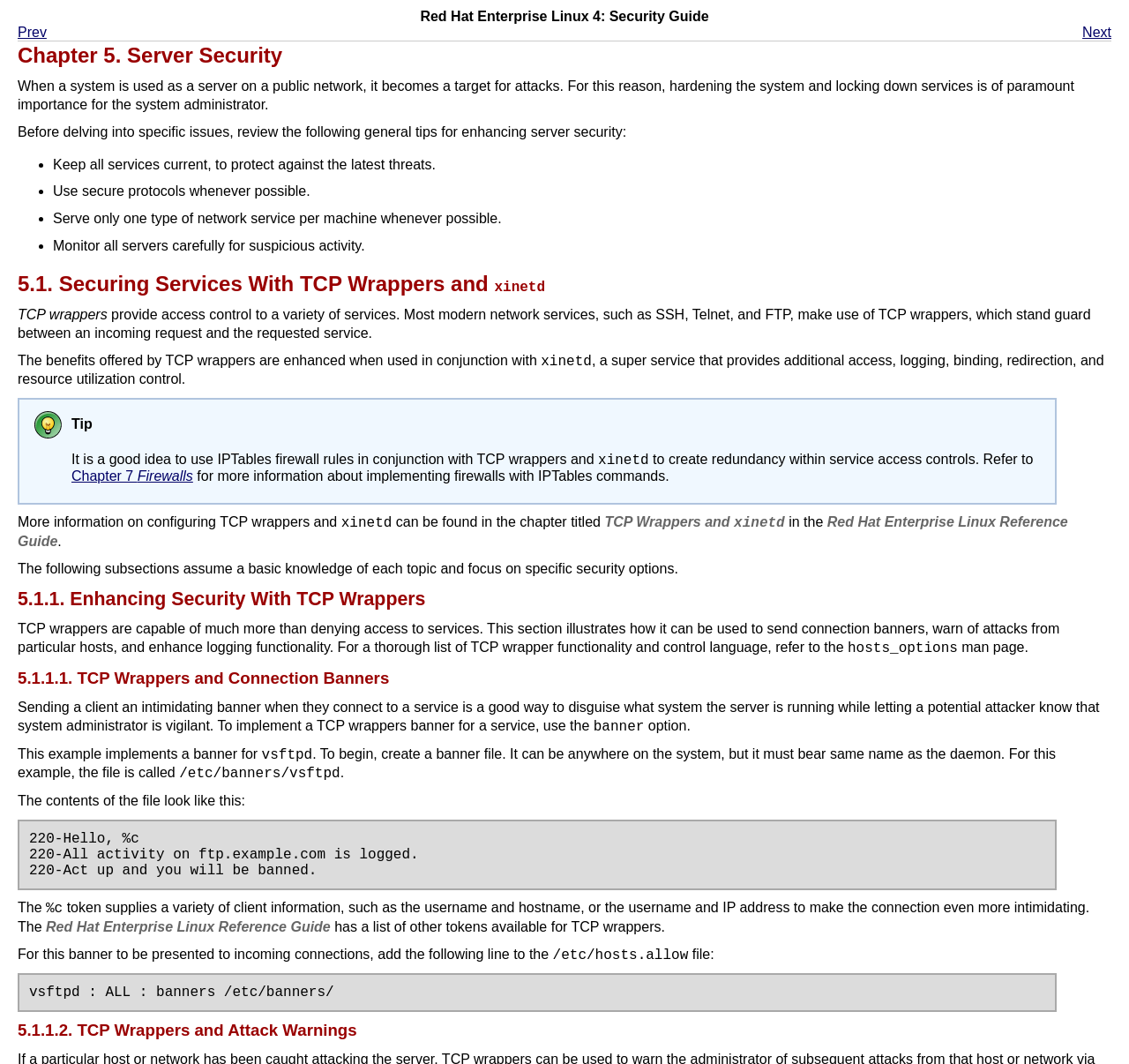Using the elements shown in the image, answer the question comprehensively: What is the purpose of TCP wrappers?

I found the answer by reading the text that describes TCP wrappers as providing access control to a variety of services, such as SSH, Telnet, and FTP.